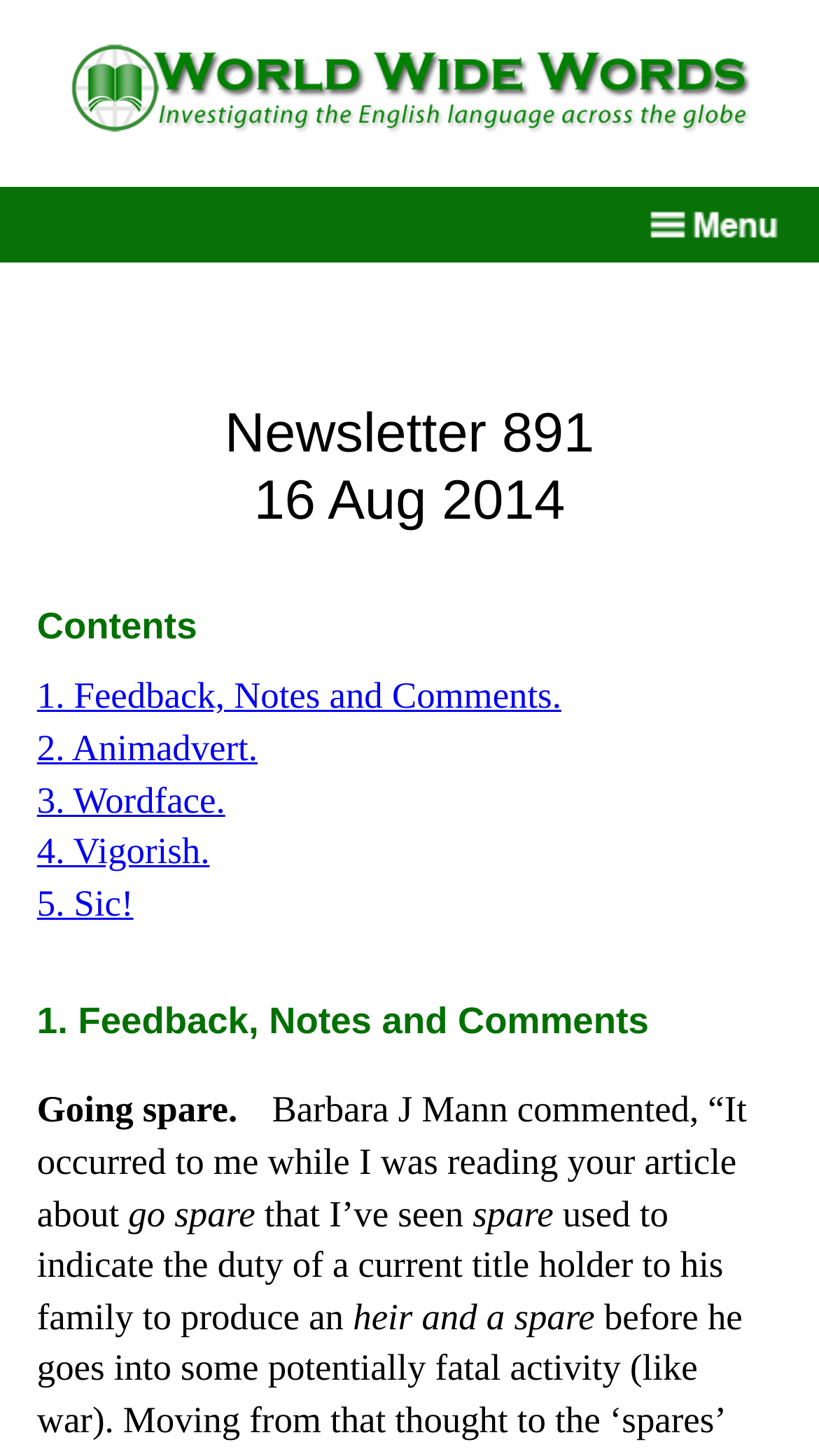What phrase is Barbara J Mann commenting on?
Please answer the question with as much detail as possible using the screenshot.

I read the StaticText element with the text 'Barbara J Mann commented, “It occurred to me while I was reading your article about...' and found that she is commenting on the phrase 'go spare'.